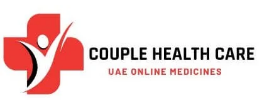Use a single word or phrase to answer the question: What is the focus of Couple Health Care?

Health and accessibility